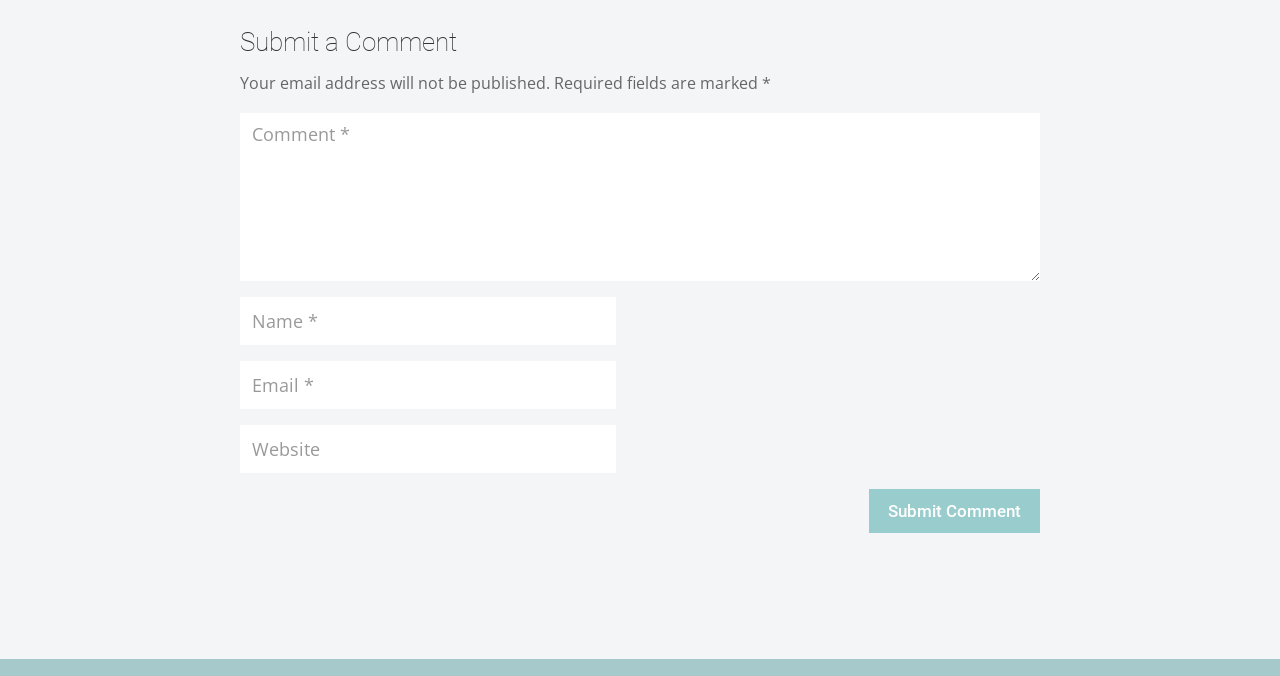Predict the bounding box for the UI component with the following description: "Submit Comment".

[0.679, 0.724, 0.812, 0.788]